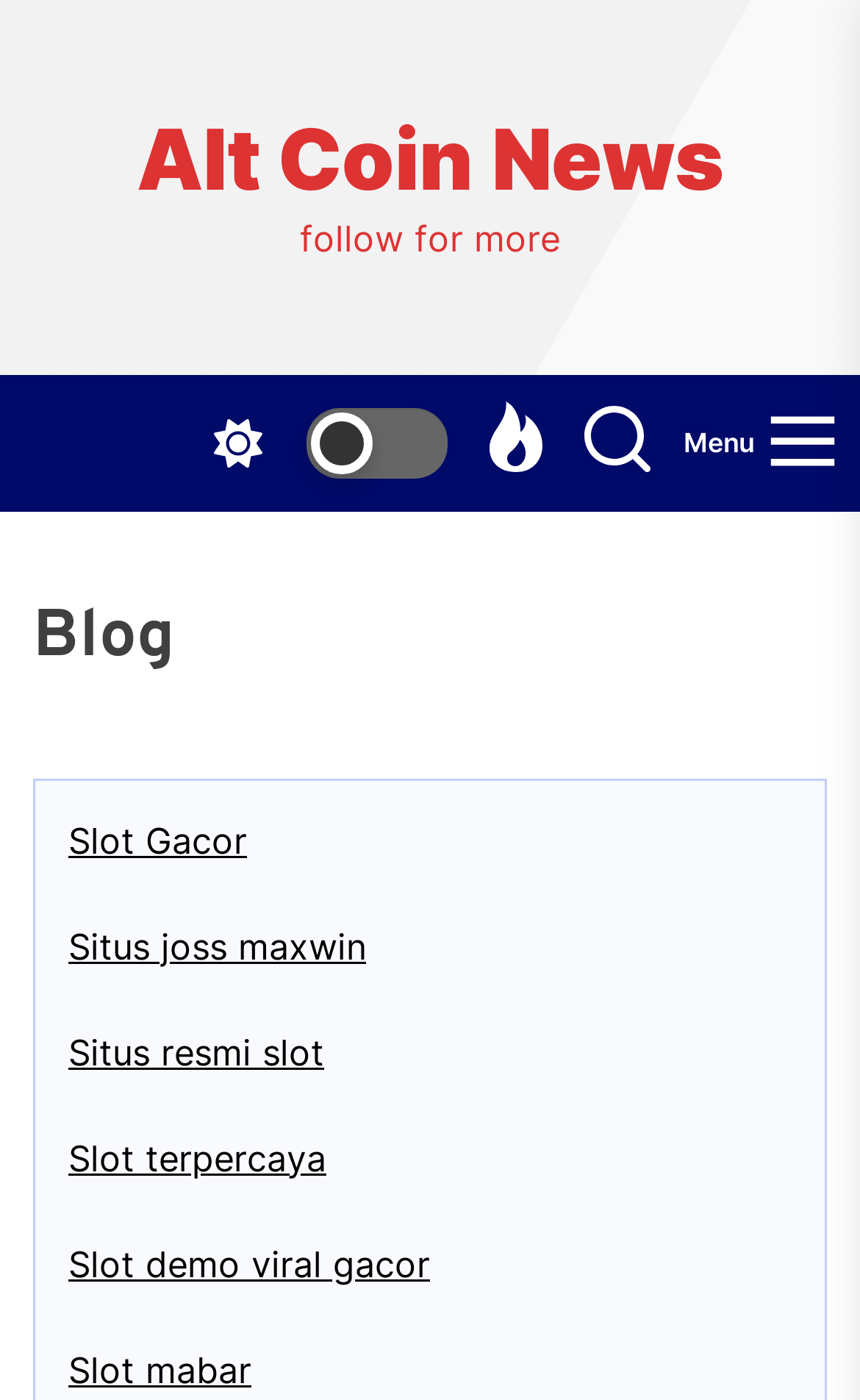Identify the bounding box coordinates of the clickable region to carry out the given instruction: "Visit the Slot Gacor page".

[0.079, 0.584, 0.287, 0.615]